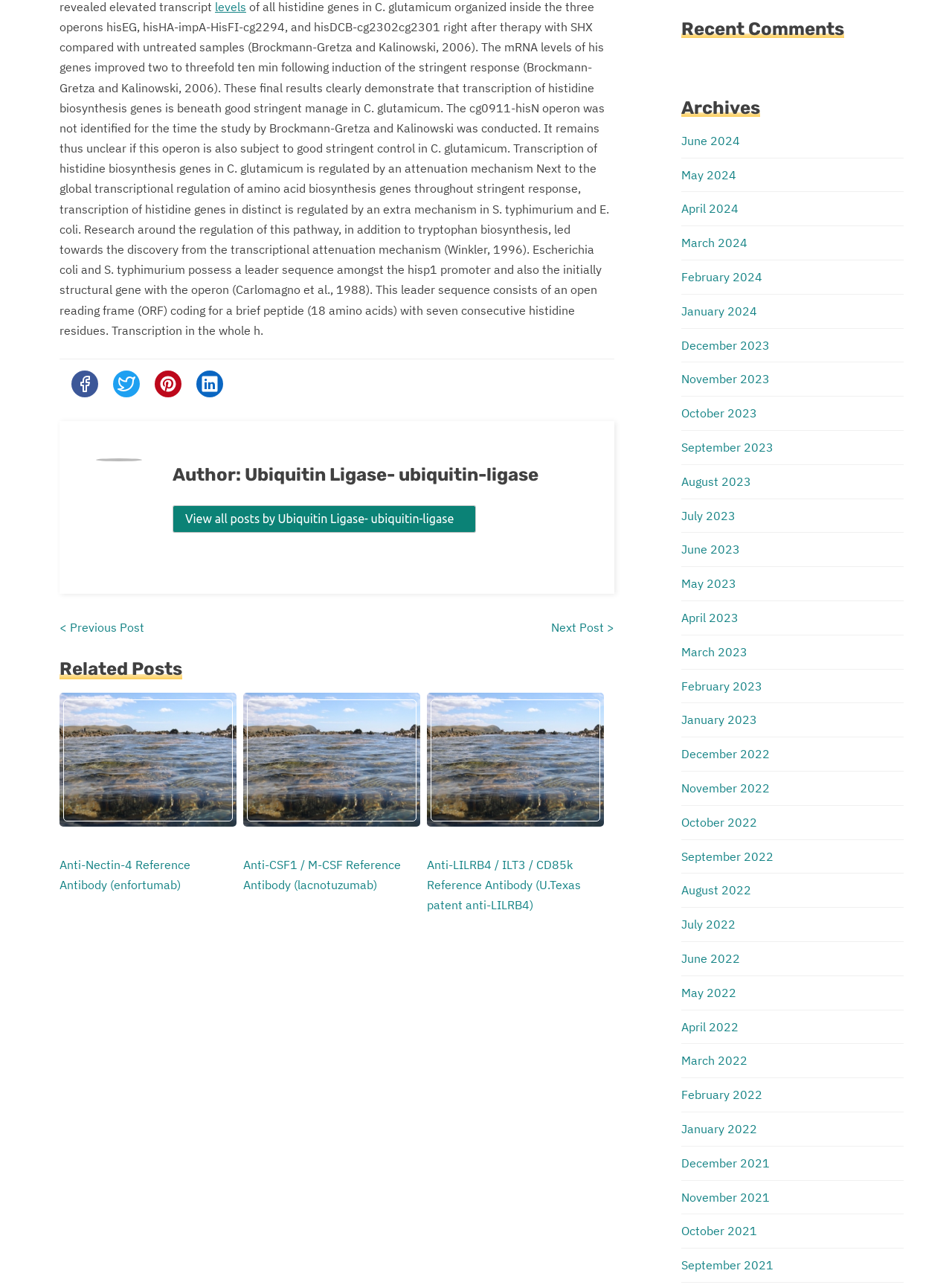How many months are listed in the Archives section?
Look at the image and respond with a one-word or short phrase answer.

24